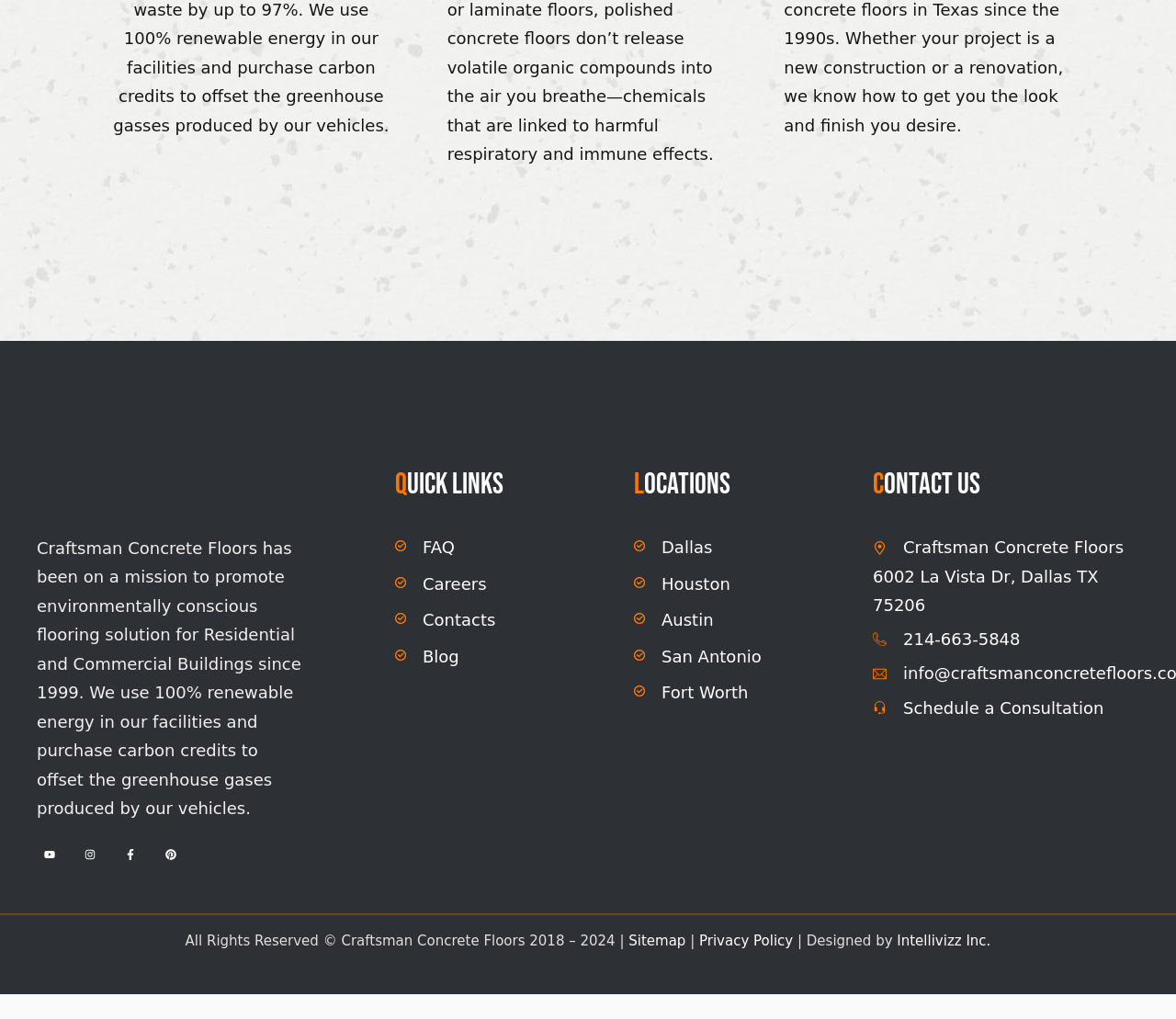What is the address of the company?
Please answer using one word or phrase, based on the screenshot.

6002 La Vista Dr, Dallas TX 75206